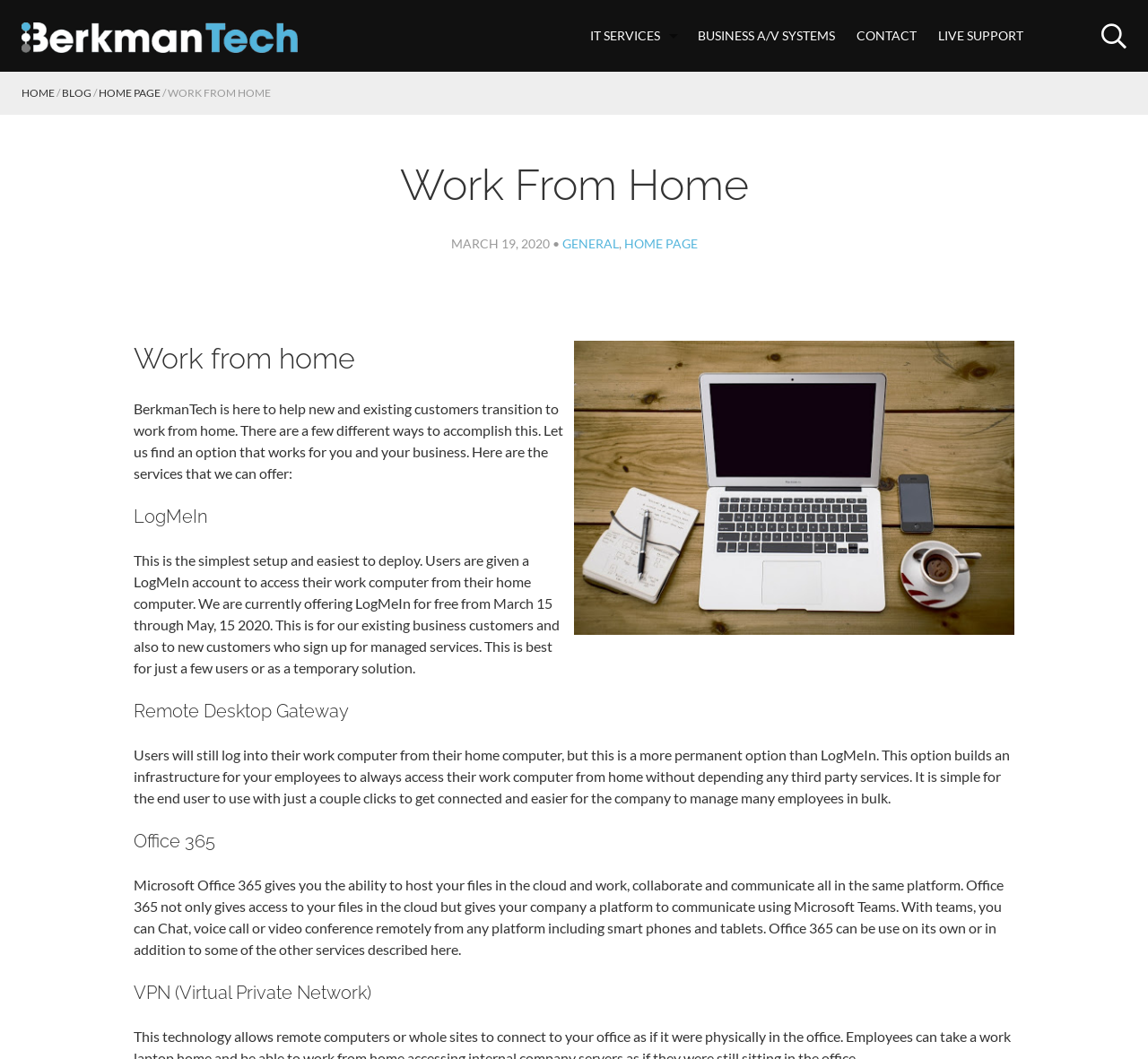From the webpage screenshot, predict the bounding box of the UI element that matches this description: "General".

[0.489, 0.223, 0.539, 0.237]